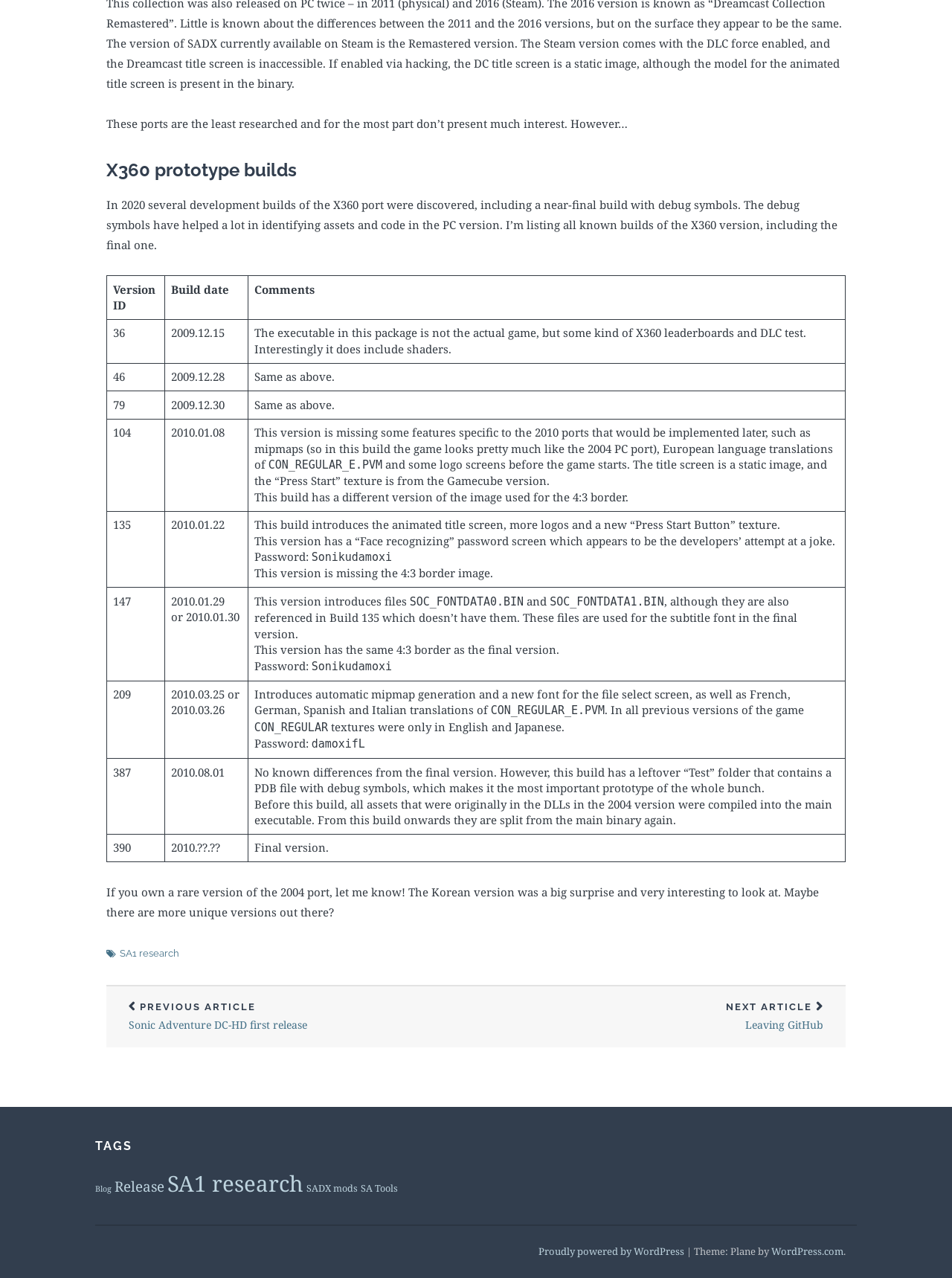Please locate the bounding box coordinates of the element that should be clicked to complete the given instruction: "View the previous article about Sonic Adventure DC-HD first release".

[0.112, 0.772, 0.5, 0.819]